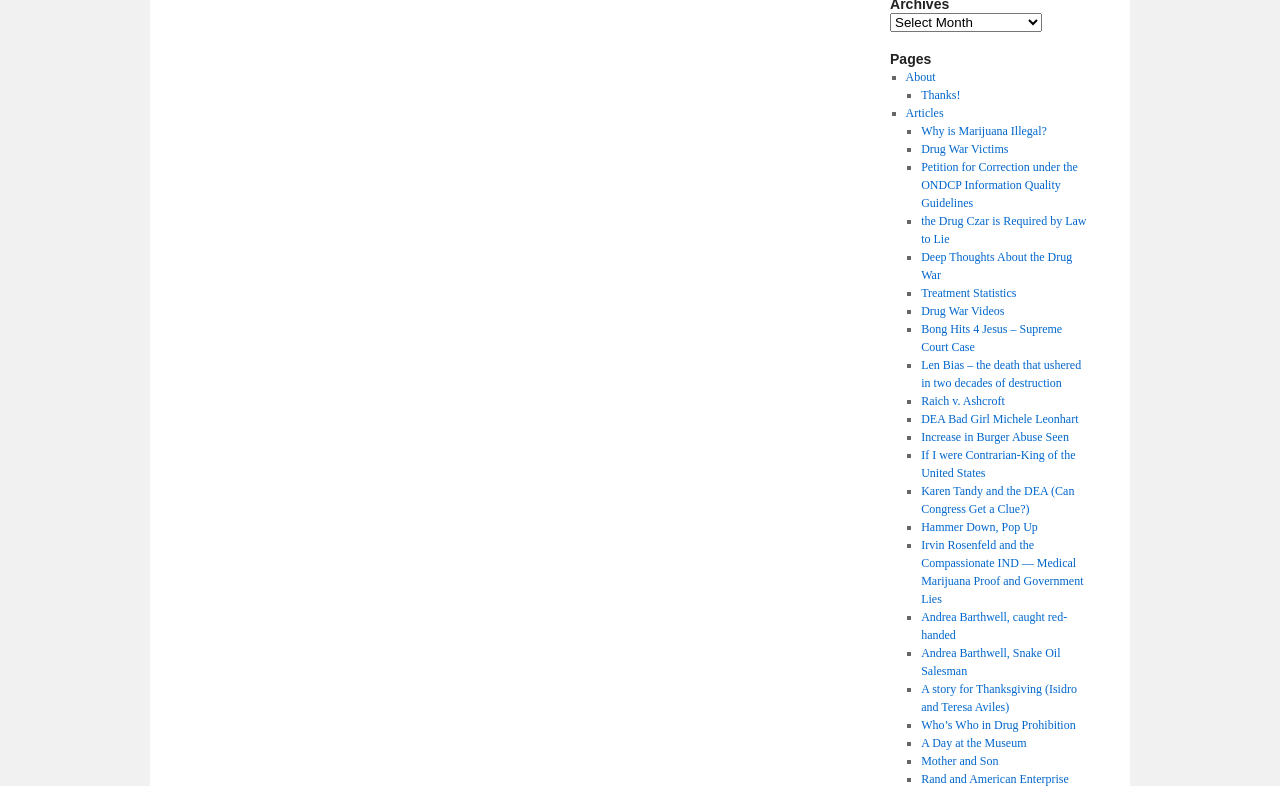Locate the bounding box coordinates for the element described below: "Andrea Barthwell, caught red-handed". The coordinates must be four float values between 0 and 1, formatted as [left, top, right, bottom].

[0.72, 0.776, 0.834, 0.816]